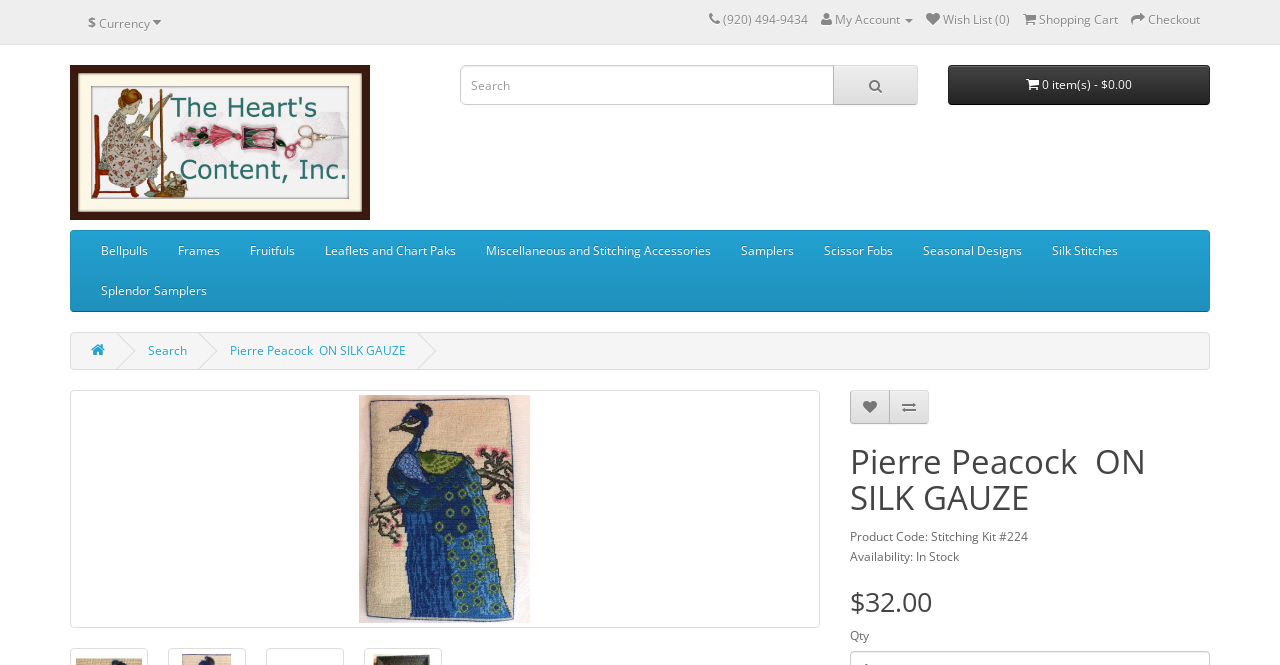Determine the bounding box coordinates of the clickable area required to perform the following instruction: "Switch currency". The coordinates should be represented as four float numbers between 0 and 1: [left, top, right, bottom].

[0.059, 0.006, 0.136, 0.062]